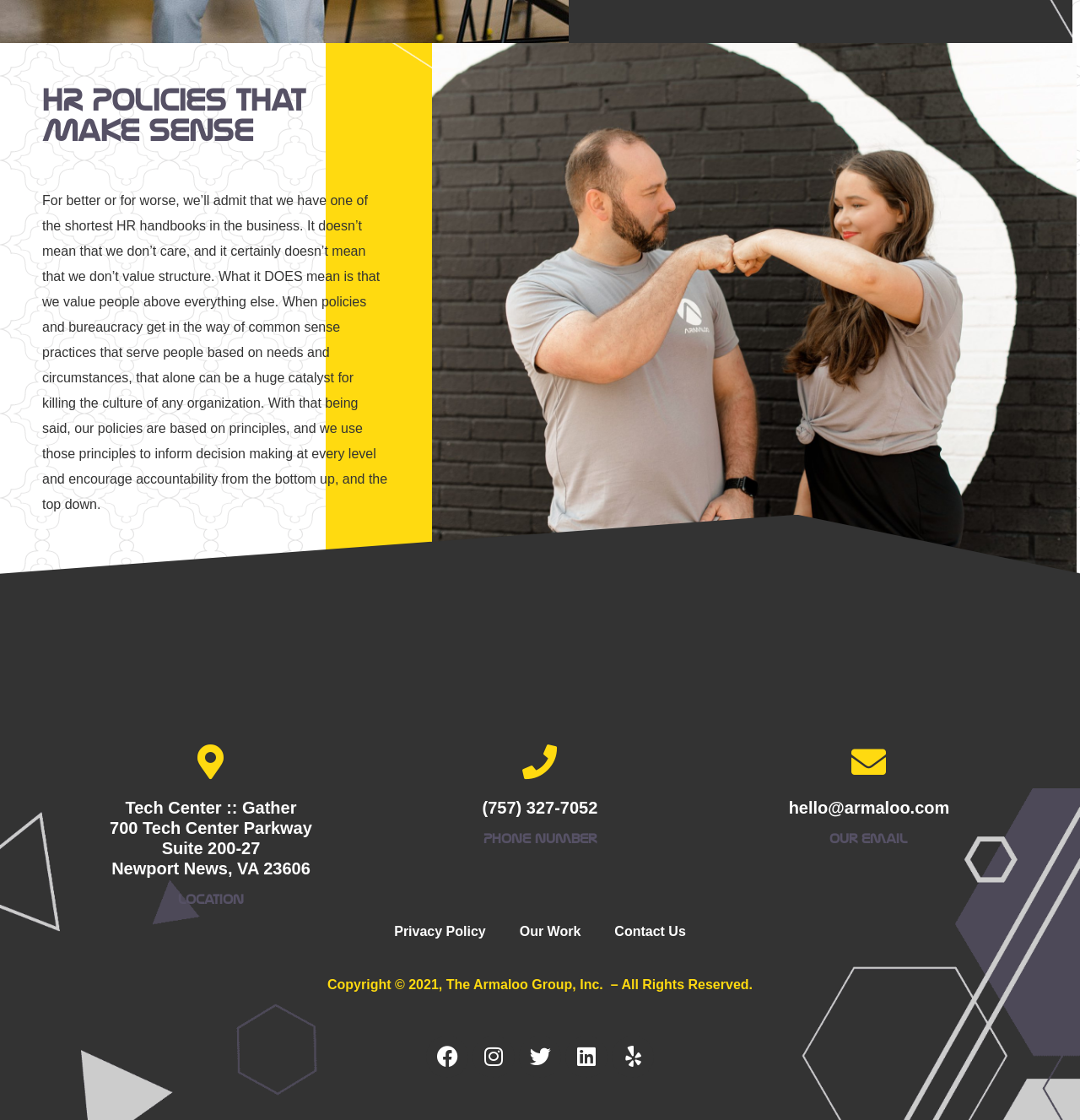With reference to the image, please provide a detailed answer to the following question: What is the company's location?

The location can be found in the heading element 'Tech Center :: Gather 700 Tech Center Parkway Suite 200-27 Newport News, VA 23606', which provides the address of the company.